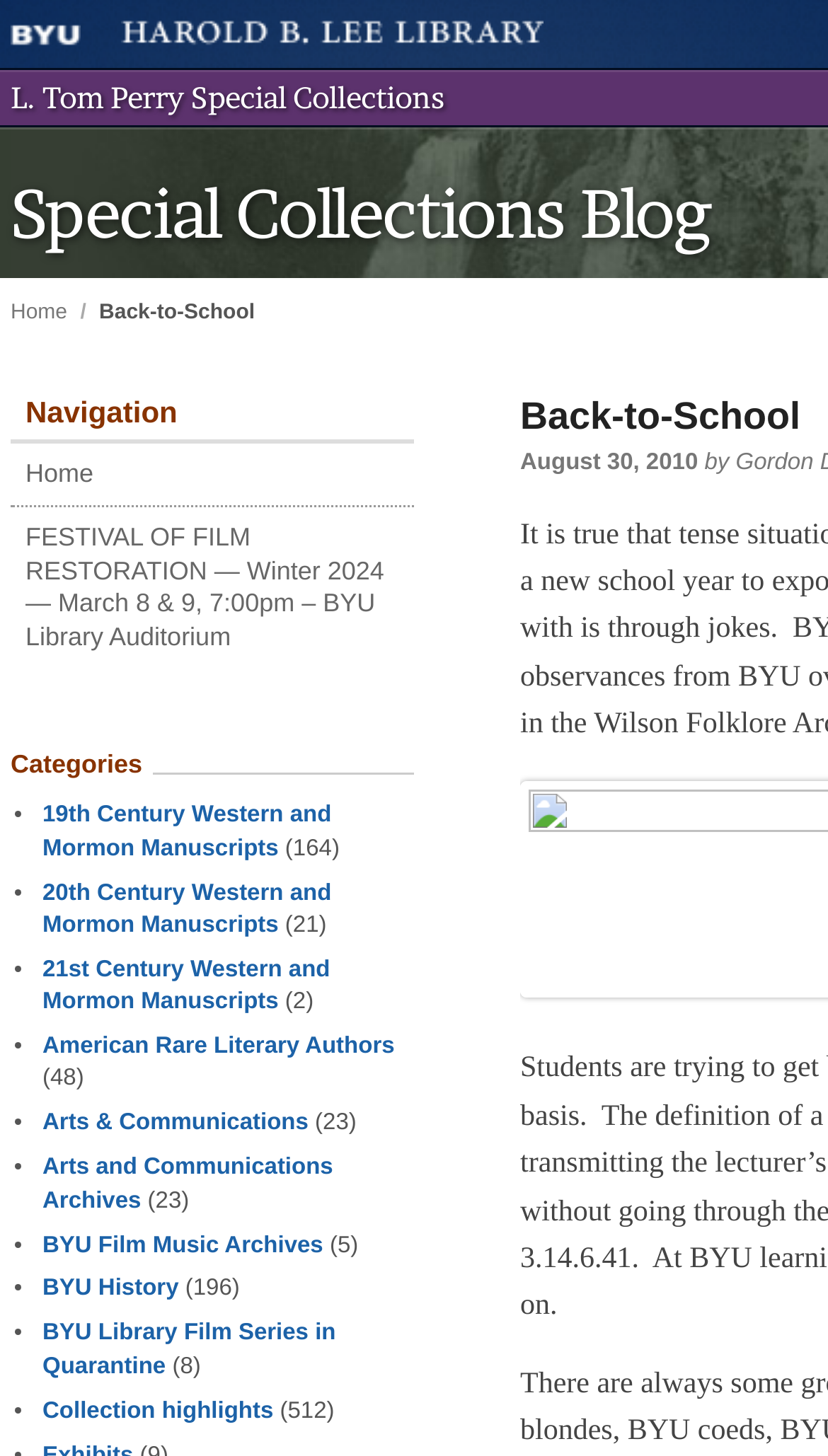Write an exhaustive caption that covers the webpage's main aspects.

The webpage appears to be a blog from the L. Tom Perry Special Collections at Brigham Young University (BYU). At the top left, there is a link to "BYU" and another link to "L. Tom Perry Special Collections" with a sub-link to "Special Collections Blog". 

Below these links, there is a prominent heading "Back-to-School" and a link to "Home" on the top right. 

The main content of the page is divided into two sections: "Navigation" and "Categories". The "Navigation" section contains two links: "Home" and a longer link to an event called "FESTIVAL OF FILM RESTORATION" with a date and location.

The "Categories" section is a list of 11 items, each with a bullet point and a link to a specific category, such as "19th Century Western and Mormon Manuscripts", "20th Century Western and Mormon Manuscripts", and so on. Each category also has a number in parentheses, indicating the number of items in that category. 

On the right side of the page, there is a date "August 30, 2010" which may be related to a specific blog post or event.